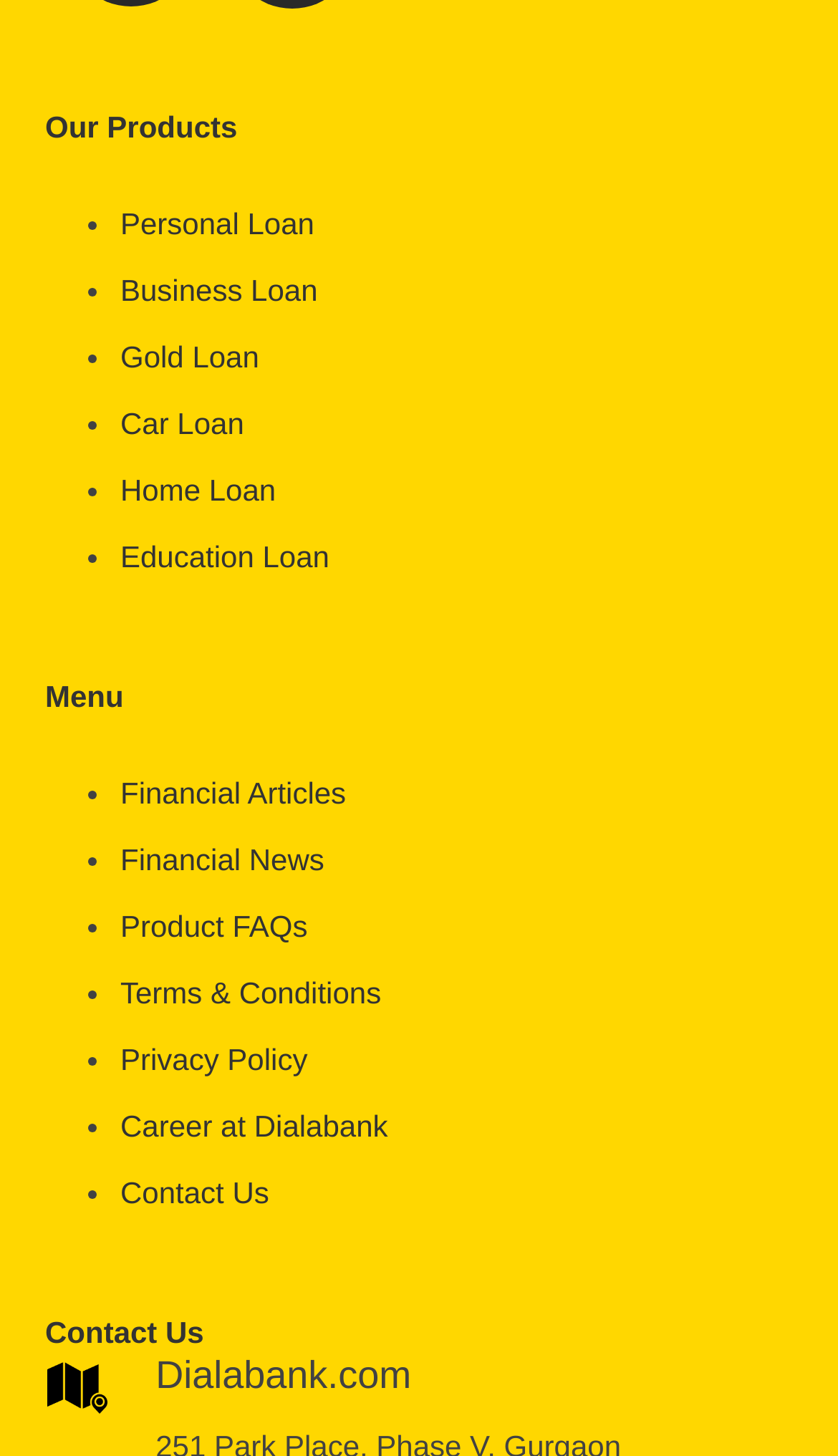Can you find the bounding box coordinates for the element to click on to achieve the instruction: "Click on the Pressbooks logo"?

None